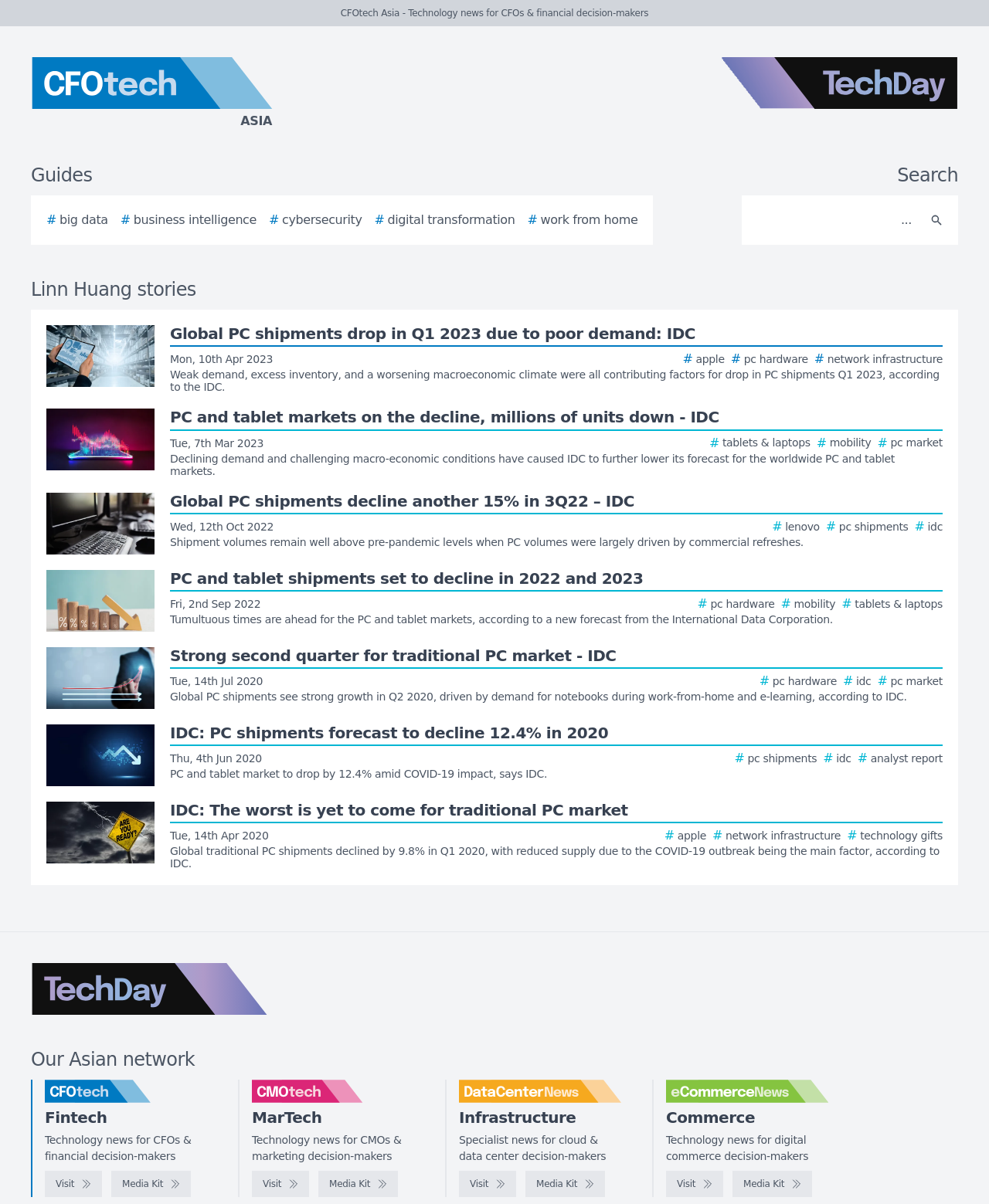Identify the bounding box coordinates necessary to click and complete the given instruction: "Search for a story".

[0.756, 0.167, 0.931, 0.198]